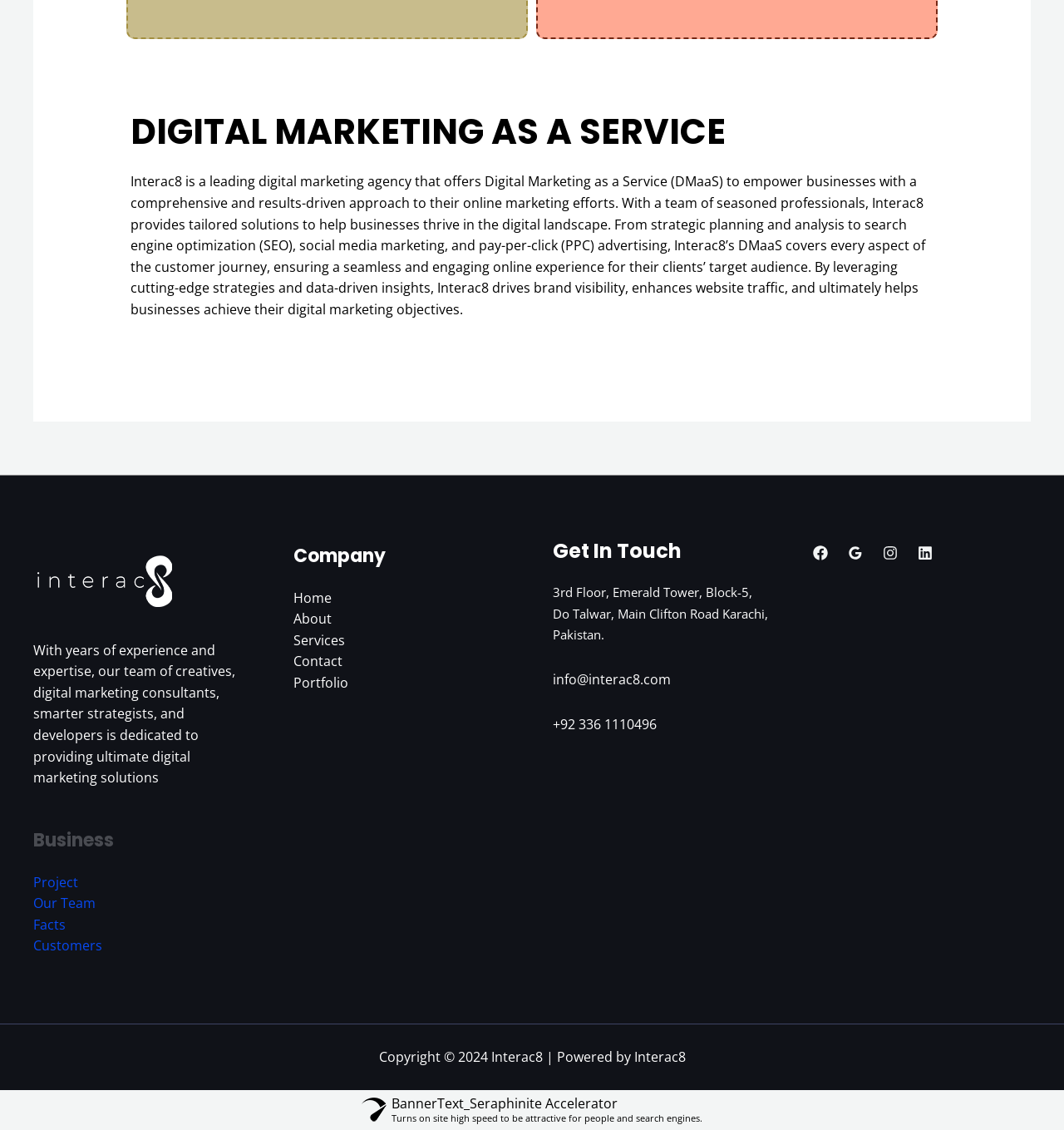Using the given description, provide the bounding box coordinates formatted as (top-left x, top-left y, bottom-right x, bottom-right y), with all values being floating point numbers between 0 and 1. Description: Our Team

[0.031, 0.791, 0.09, 0.807]